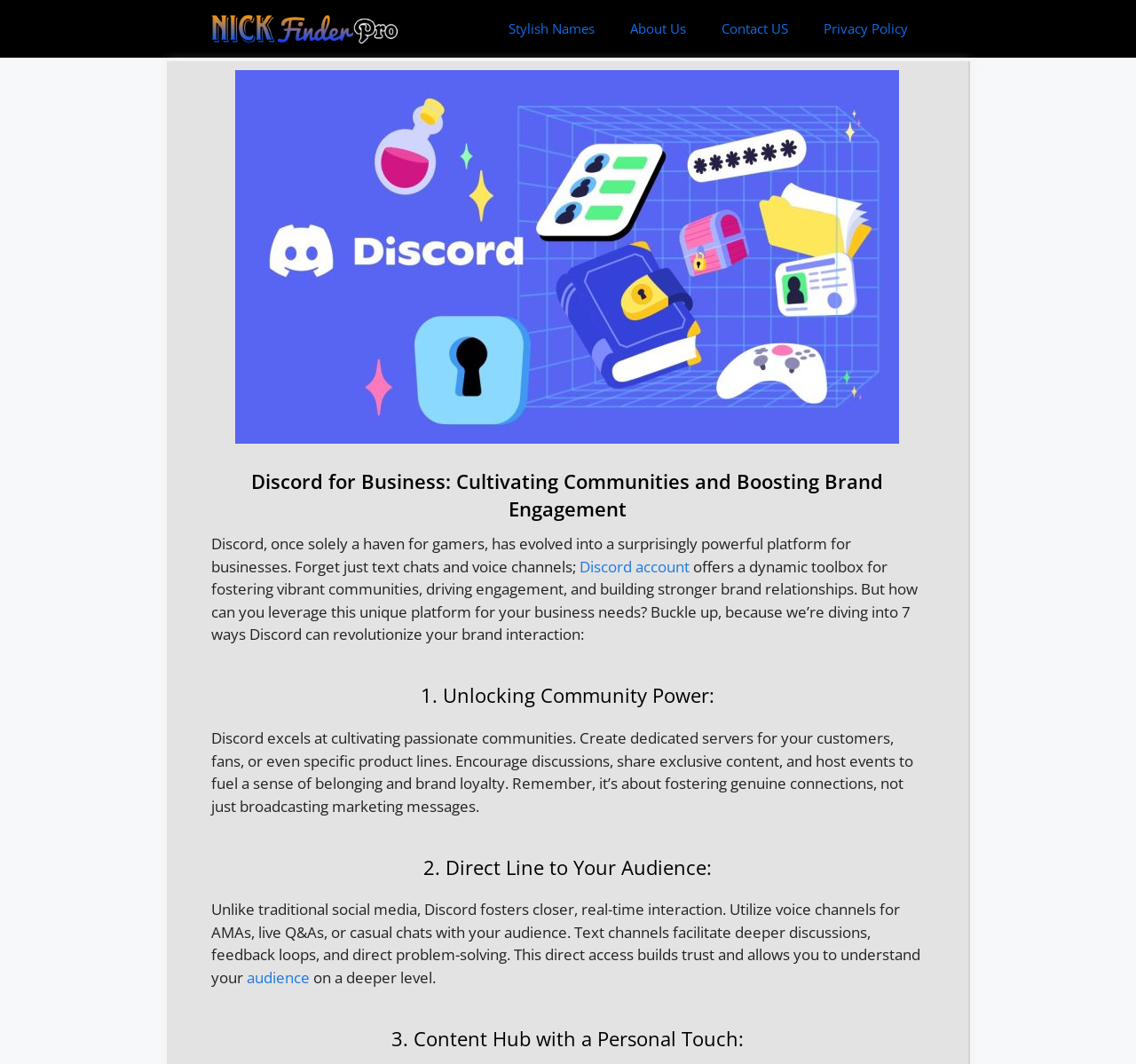What is the benefit of using Discord for businesses?
Look at the image and respond with a one-word or short-phrase answer.

Builds trust